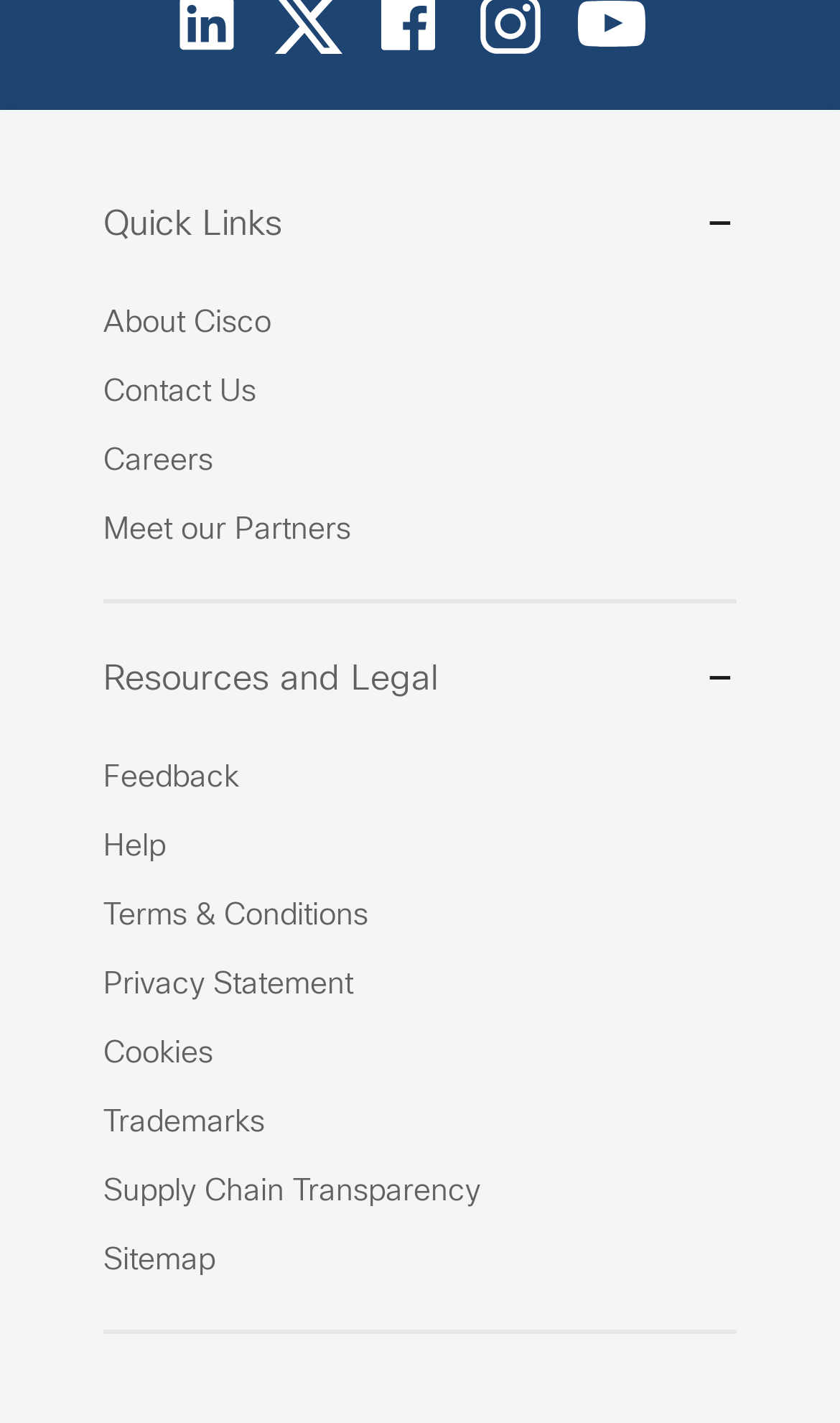Please provide a one-word or short phrase answer to the question:
What is the second link from the top in the 'Resources and Legal' section?

Contact Us